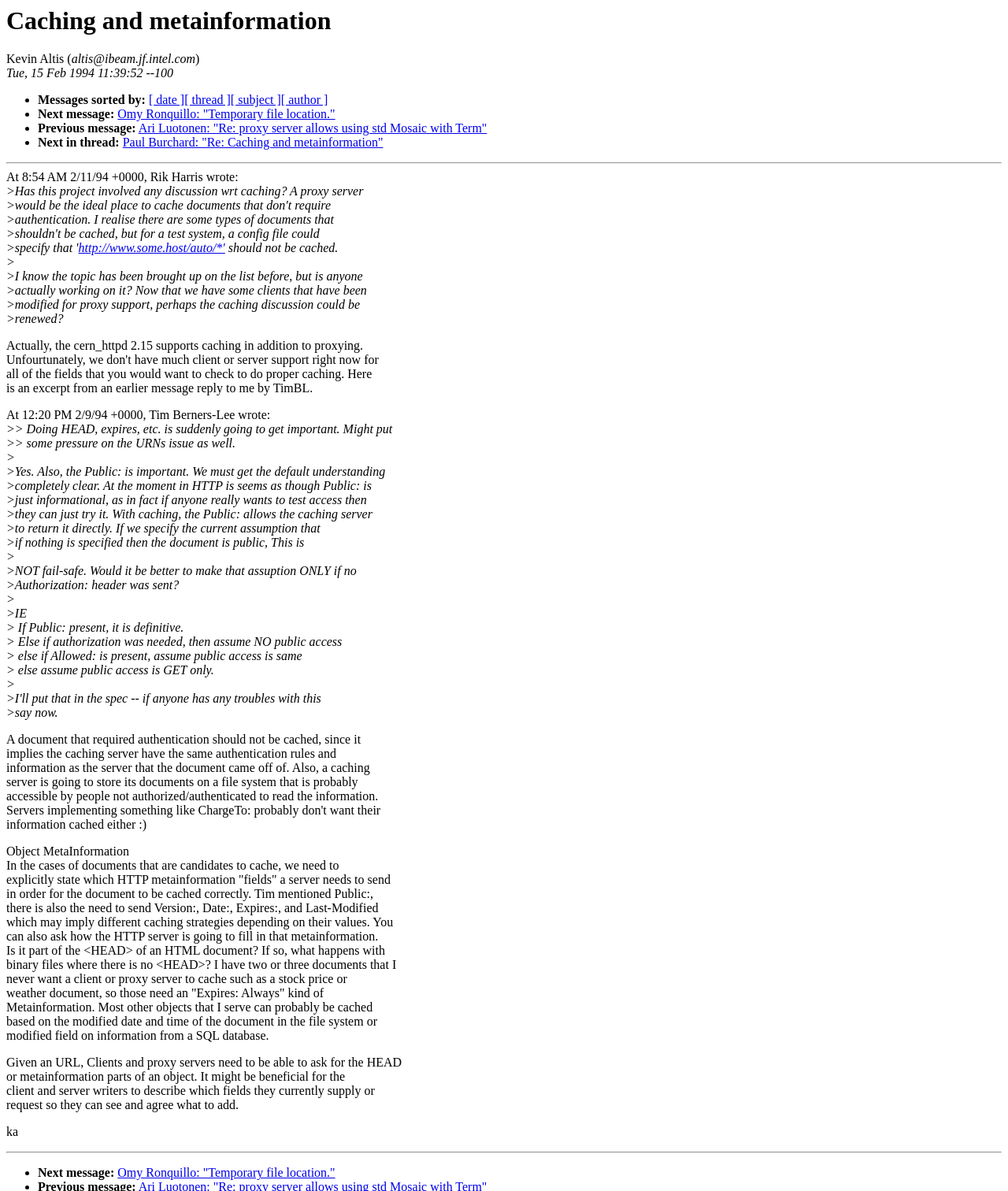Please identify the bounding box coordinates of the clickable element to fulfill the following instruction: "View next message". The coordinates should be four float numbers between 0 and 1, i.e., [left, top, right, bottom].

[0.117, 0.09, 0.333, 0.101]